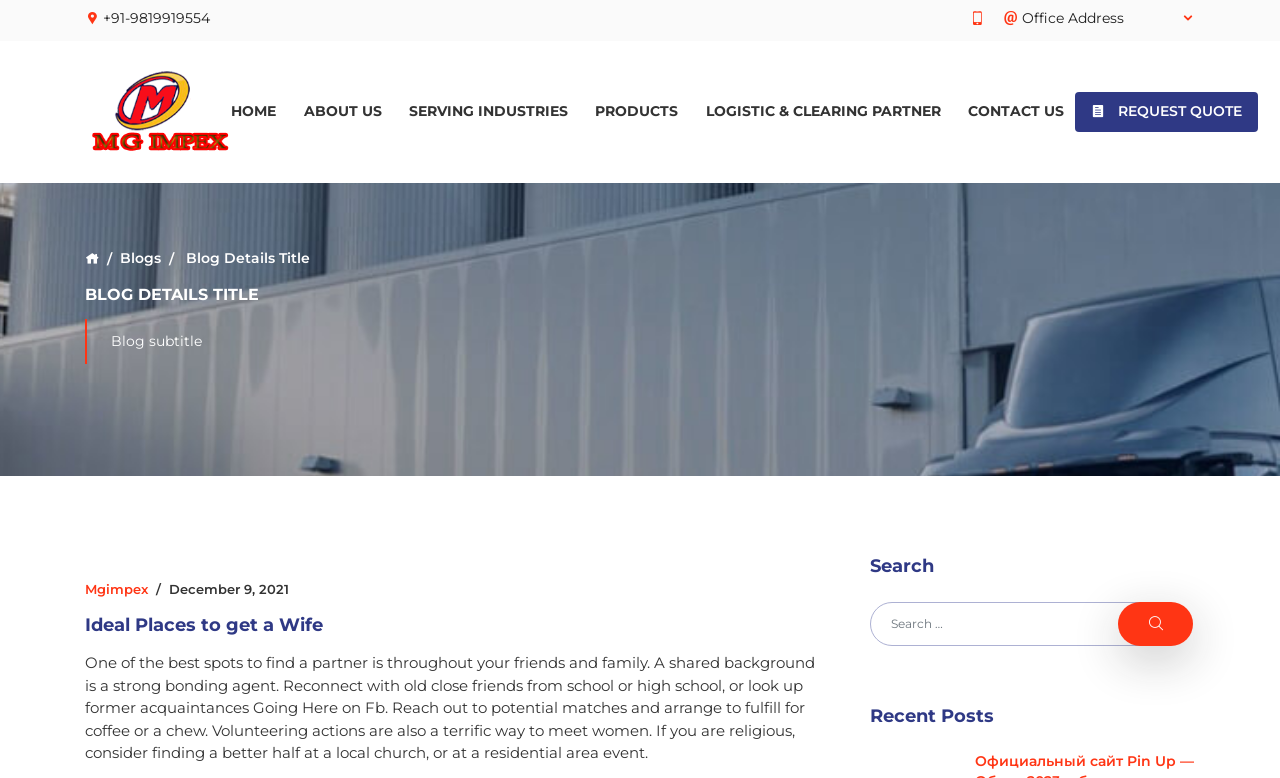What is the phone number on the top left?
Provide a one-word or short-phrase answer based on the image.

+91-9819919554